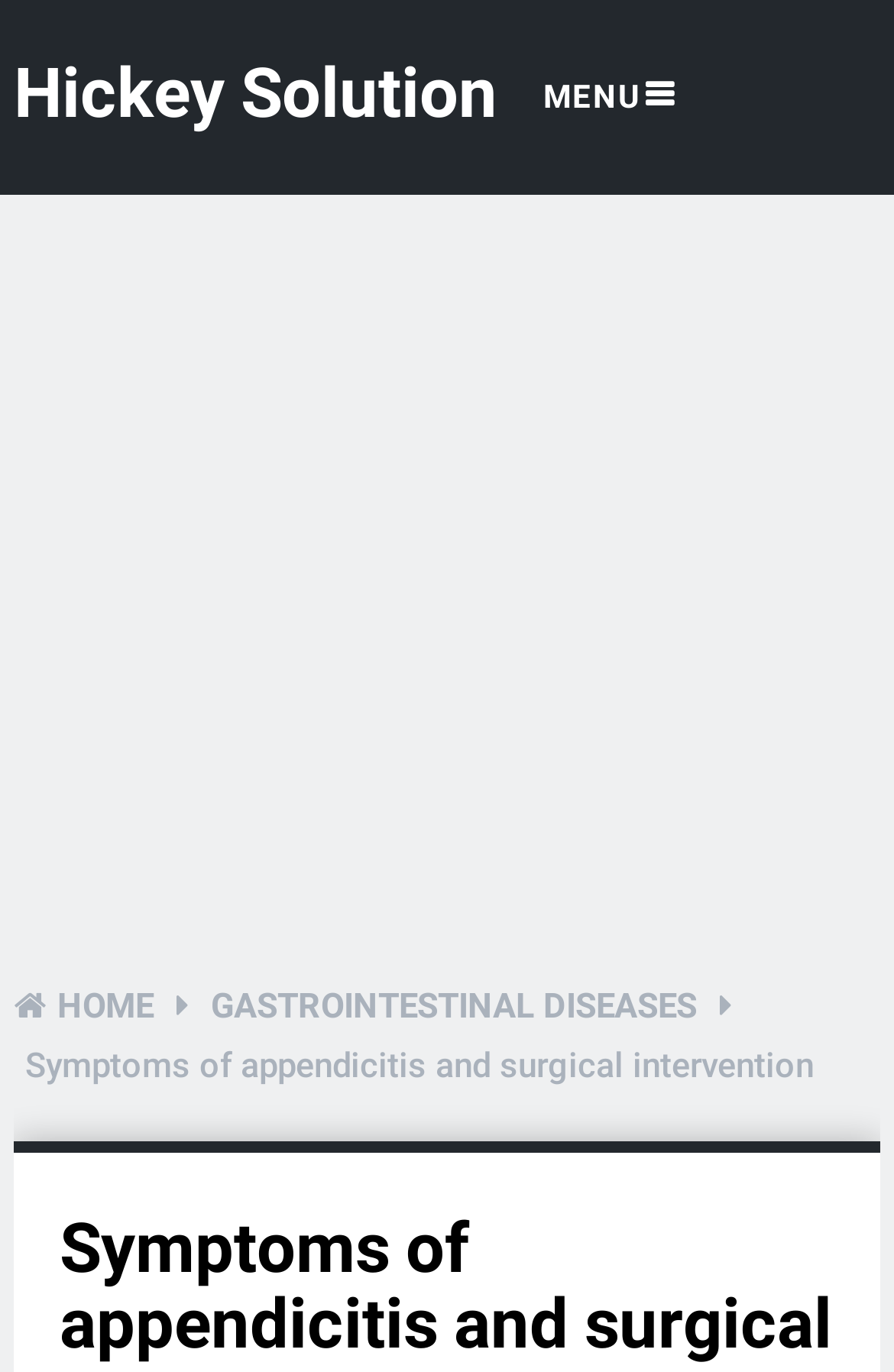What is the relationship between the links at the top of the webpage?
Give a comprehensive and detailed explanation for the question.

The links at the top of the webpage, including 'HOME' and 'GASTROINTESTINAL DISEASES', appear to be navigation links that allow users to access other related webpages or topics. Their placement and formatting suggest that they are intended to facilitate navigation within the website.